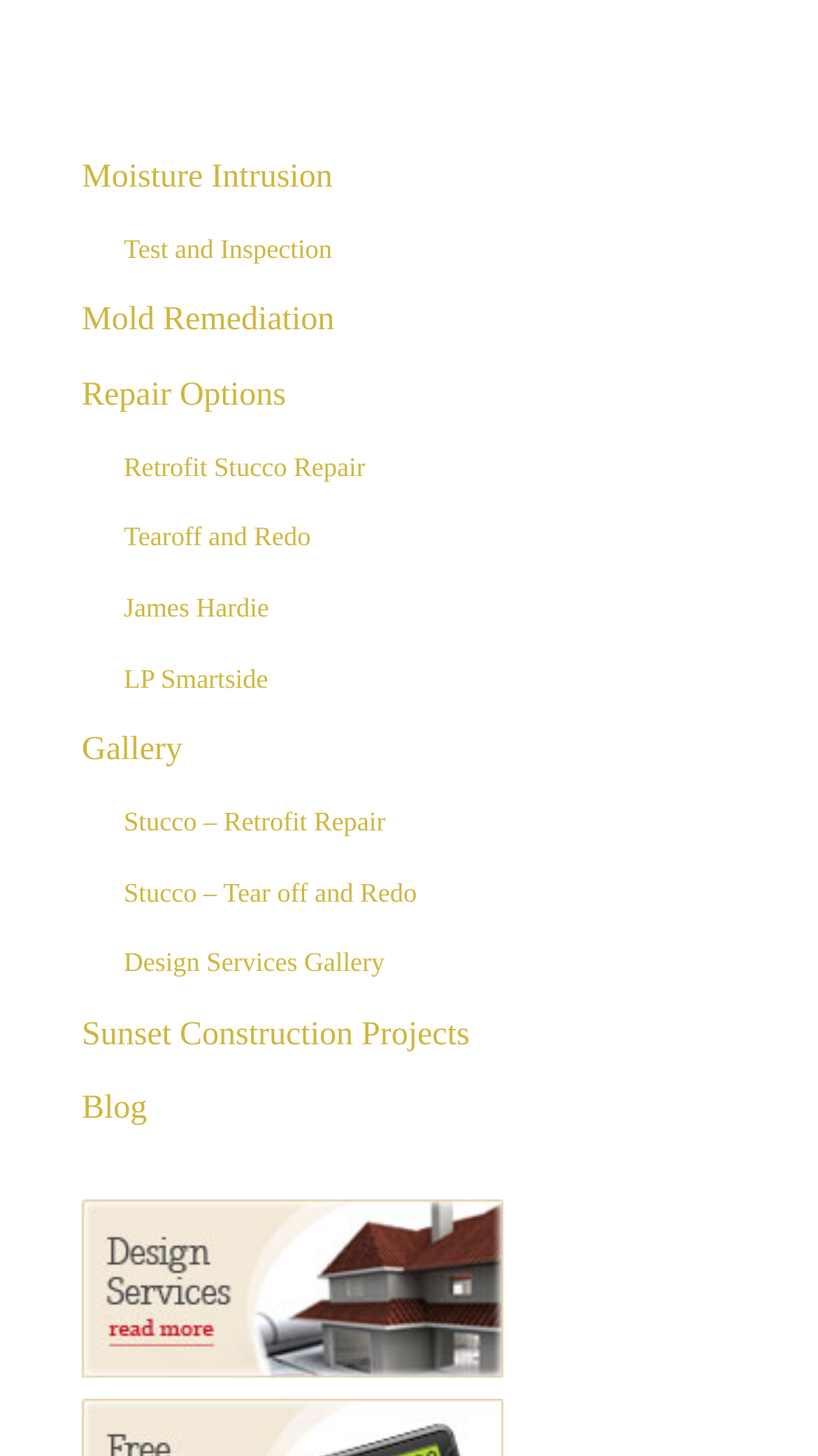Could you locate the bounding box coordinates for the section that should be clicked to accomplish this task: "Read Blog".

[0.1, 0.749, 0.18, 0.774]